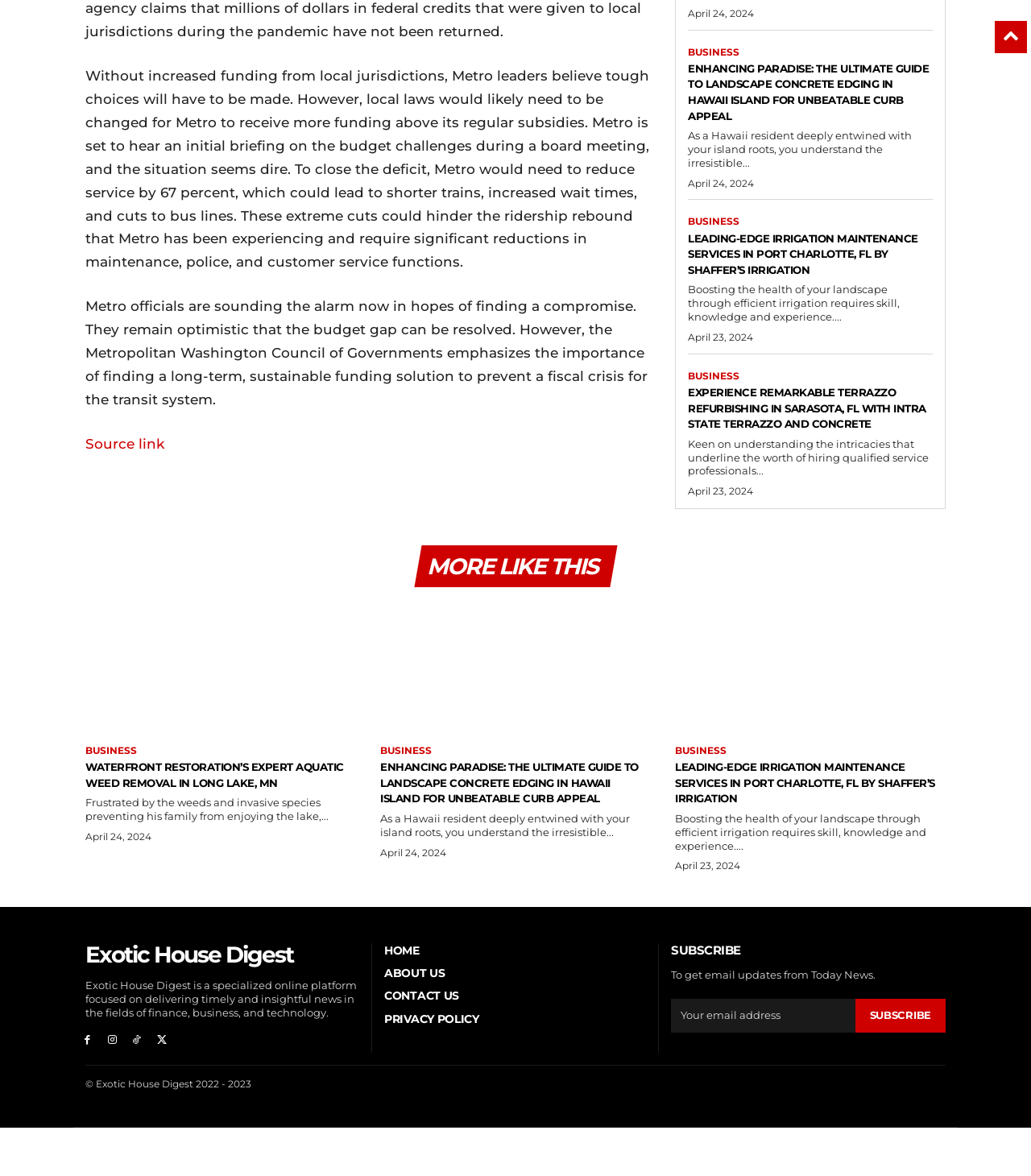What is the name of the online platform?
Answer the question with a detailed and thorough explanation.

The name of the online platform is Exotic House Digest, as indicated by the link 'Exotic House Digest' at the bottom of the webpage.